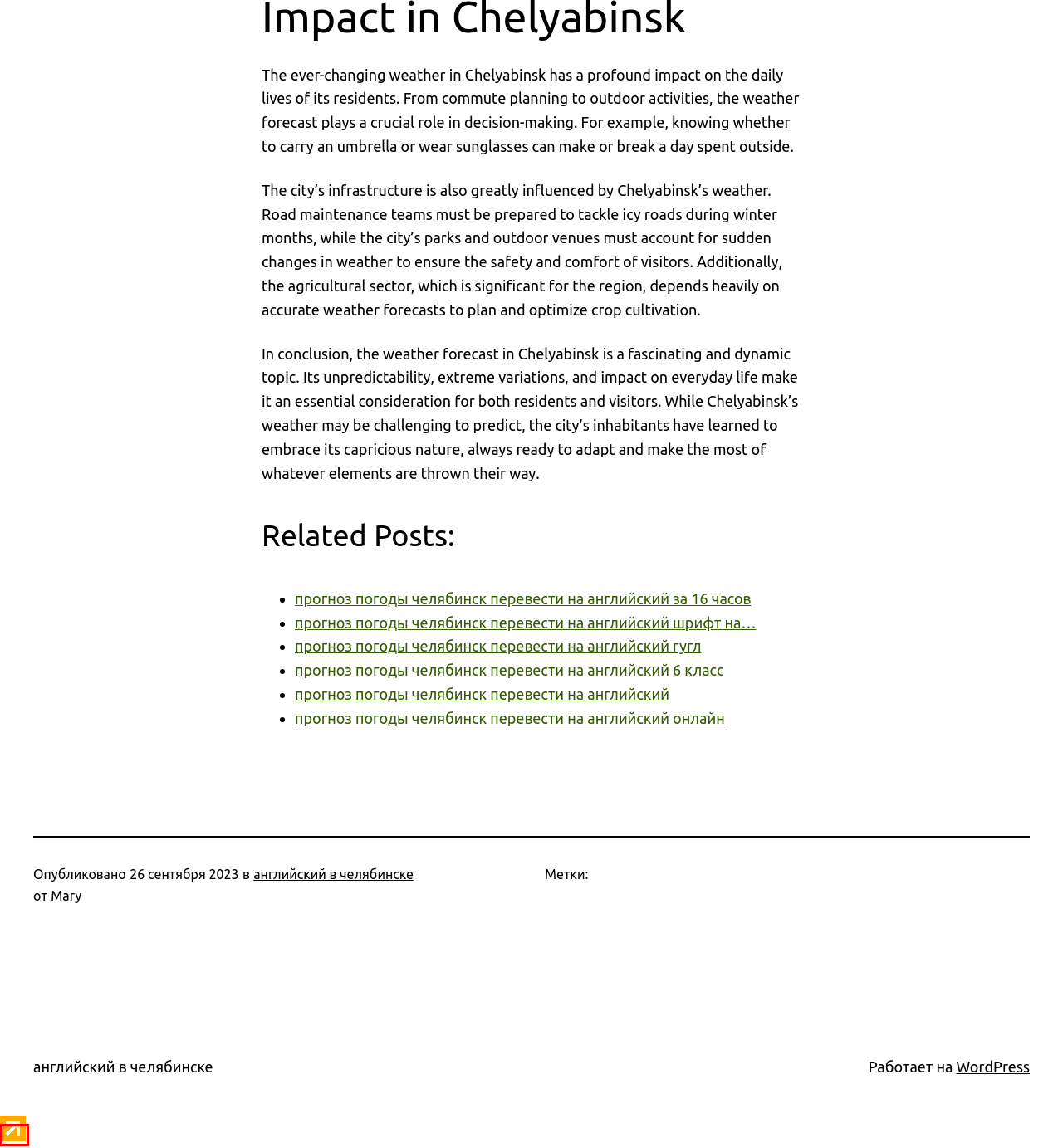You are presented with a screenshot of a webpage that includes a red bounding box around an element. Determine which webpage description best matches the page that results from clicking the element within the red bounding box. Here are the candidates:
A. прогноз погоды челябинск перевести на английский 6 класс - английский в челябинске
B. прогноз погоды челябинск перевести на английский за 16 часов - английский в челябинске
C. прогноз погоды челябинск перевести на английский - английский в челябинске
D. LiveInternet @ Статистика и дневники, почта и поиск
E. Архивы английский в челябинске - английский в челябинске
F. прогноз погоды челябинск перевести на английский гугл - английский в челябинске
G. прогноз погоды челябинск перевести на английский онлайн - английский в челябинске
H. прогноз погоды челябинск перевести на английский шрифт на клавиатуре - английский в челябинске

D